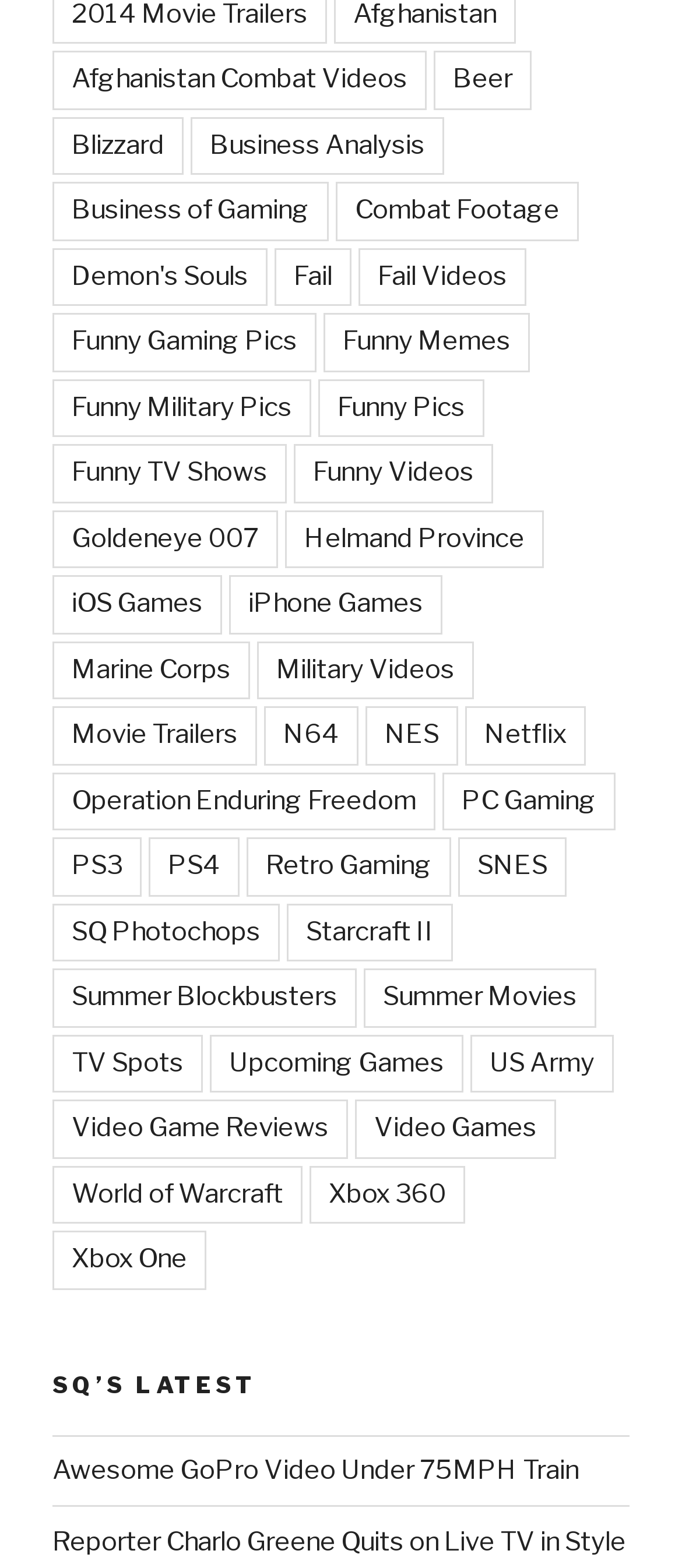Is there any content related to movies on this website?
Use the information from the screenshot to give a comprehensive response to the question.

There are links such as 'Movie Trailers', 'Summer Blockbusters', and 'Summer Movies' that suggest the website offers content related to movies.